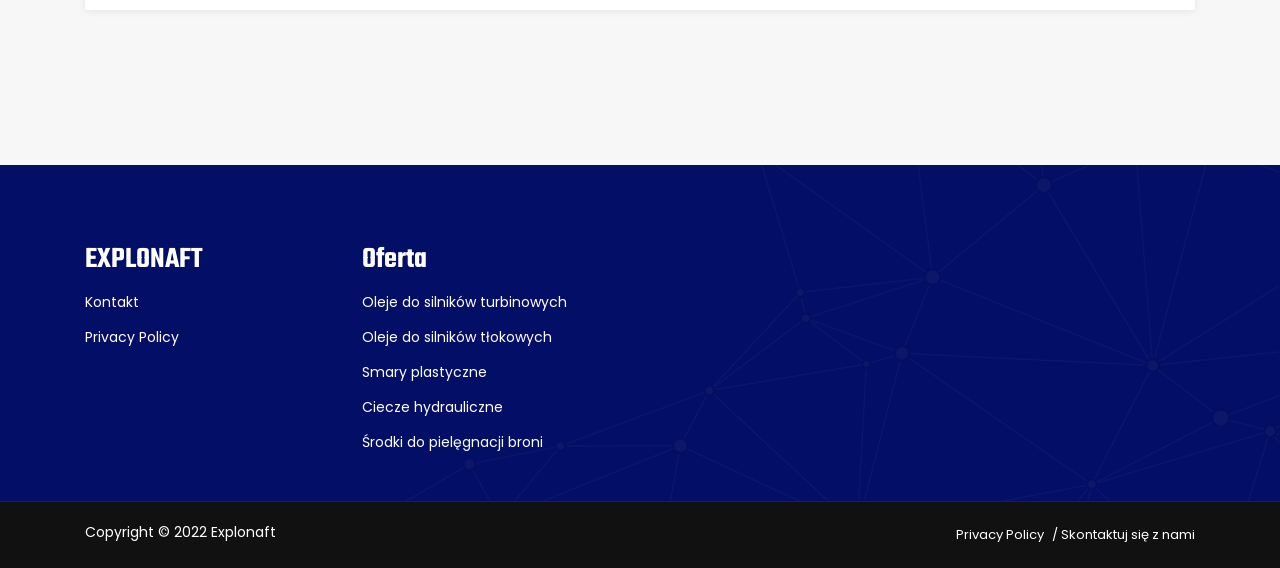Using a single word or phrase, answer the following question: 
What is the company name?

Explonaft